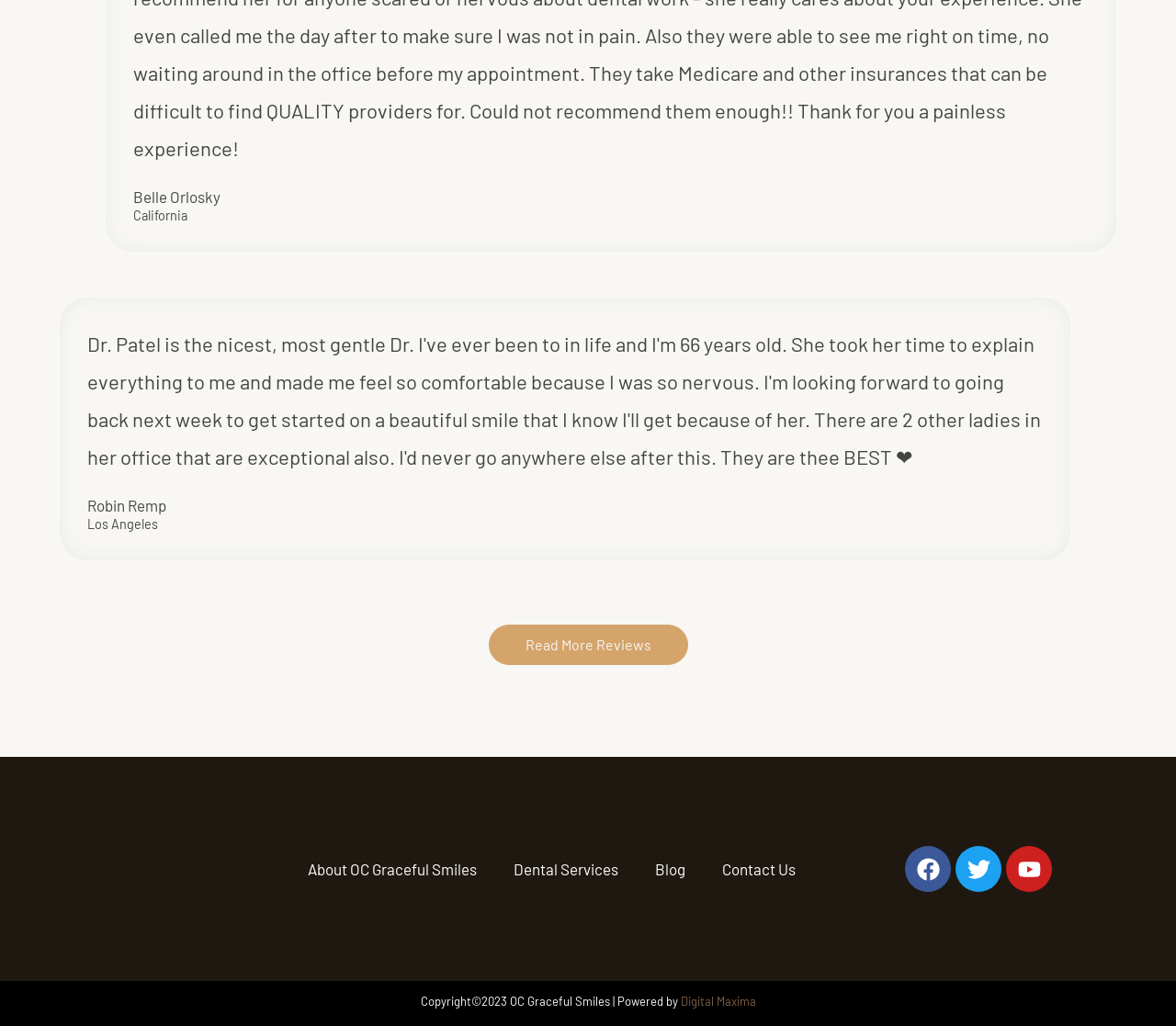Please identify the bounding box coordinates of the clickable area that will fulfill the following instruction: "Go to 'Dental Services'". The coordinates should be in the format of four float numbers between 0 and 1, i.e., [left, top, right, bottom].

[0.421, 0.826, 0.541, 0.868]